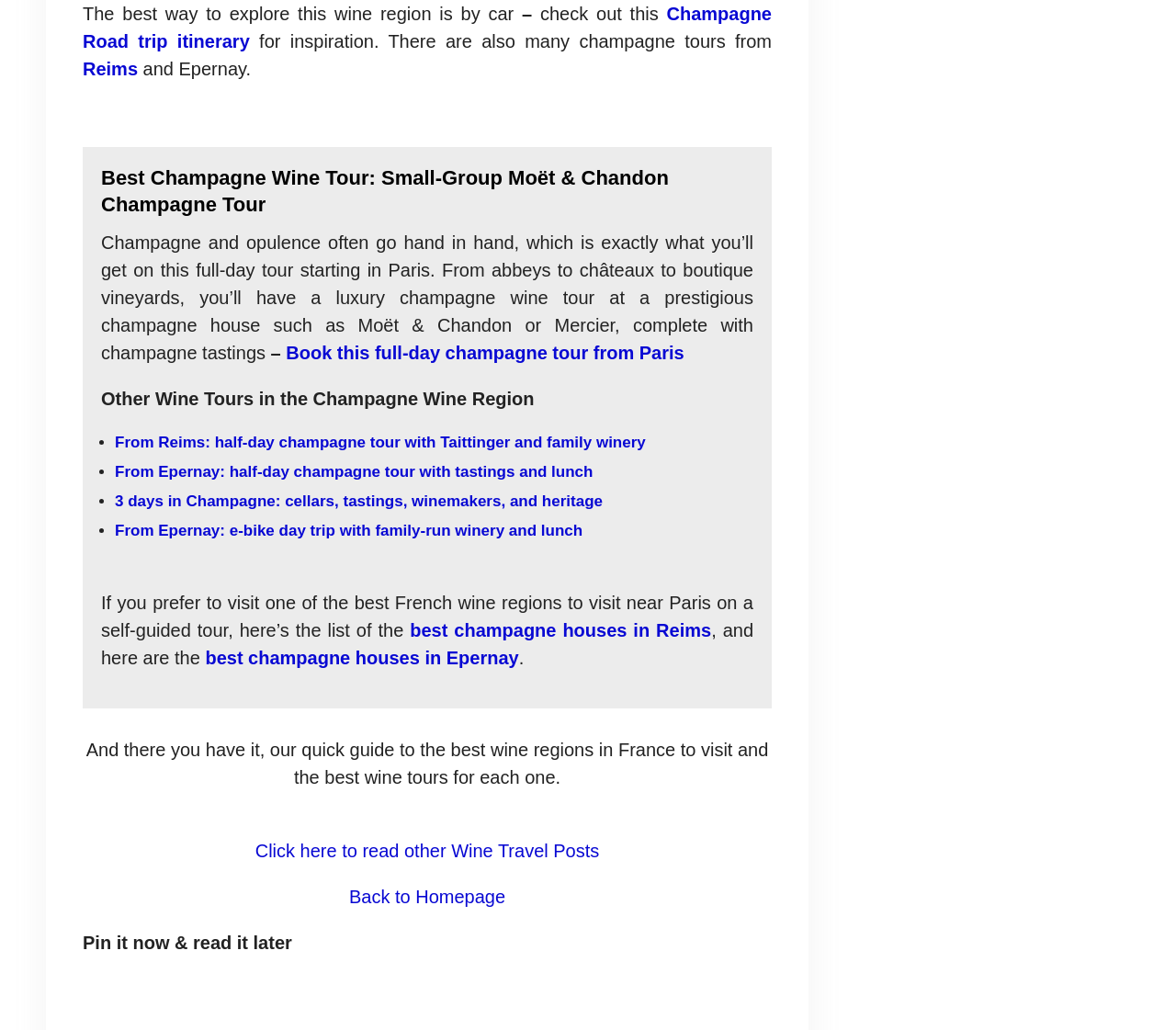What is the purpose of the 'Pin it now & read it later' button?
Please provide a detailed and comprehensive answer to the question.

The 'Pin it now & read it later' button is likely a call-to-action to save the article for later reading, allowing users to pin the article to their Pinterest board or save it to a reading list.